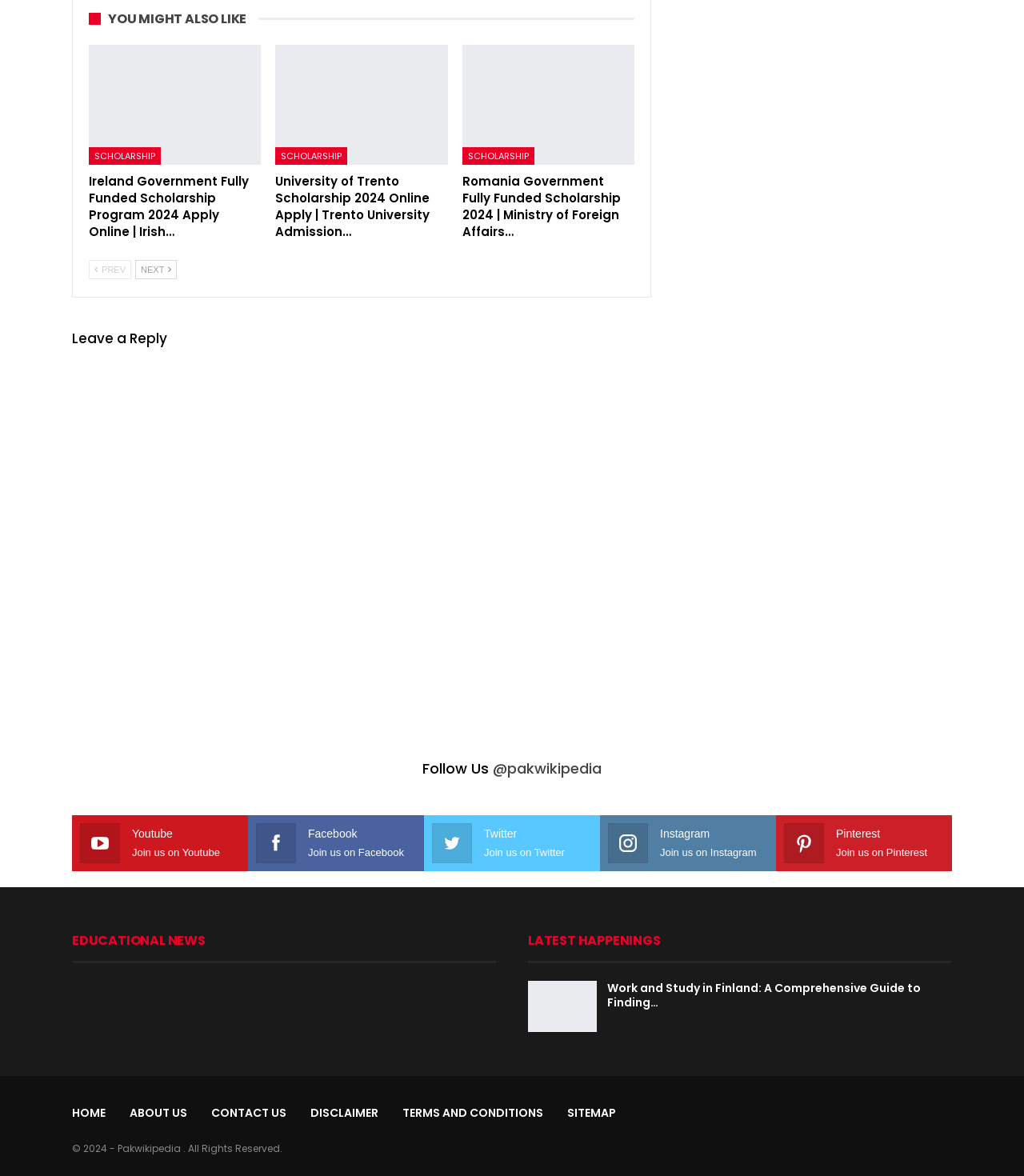Please indicate the bounding box coordinates of the element's region to be clicked to achieve the instruction: "Go to About us page". Provide the coordinates as four float numbers between 0 and 1, i.e., [left, top, right, bottom].

None